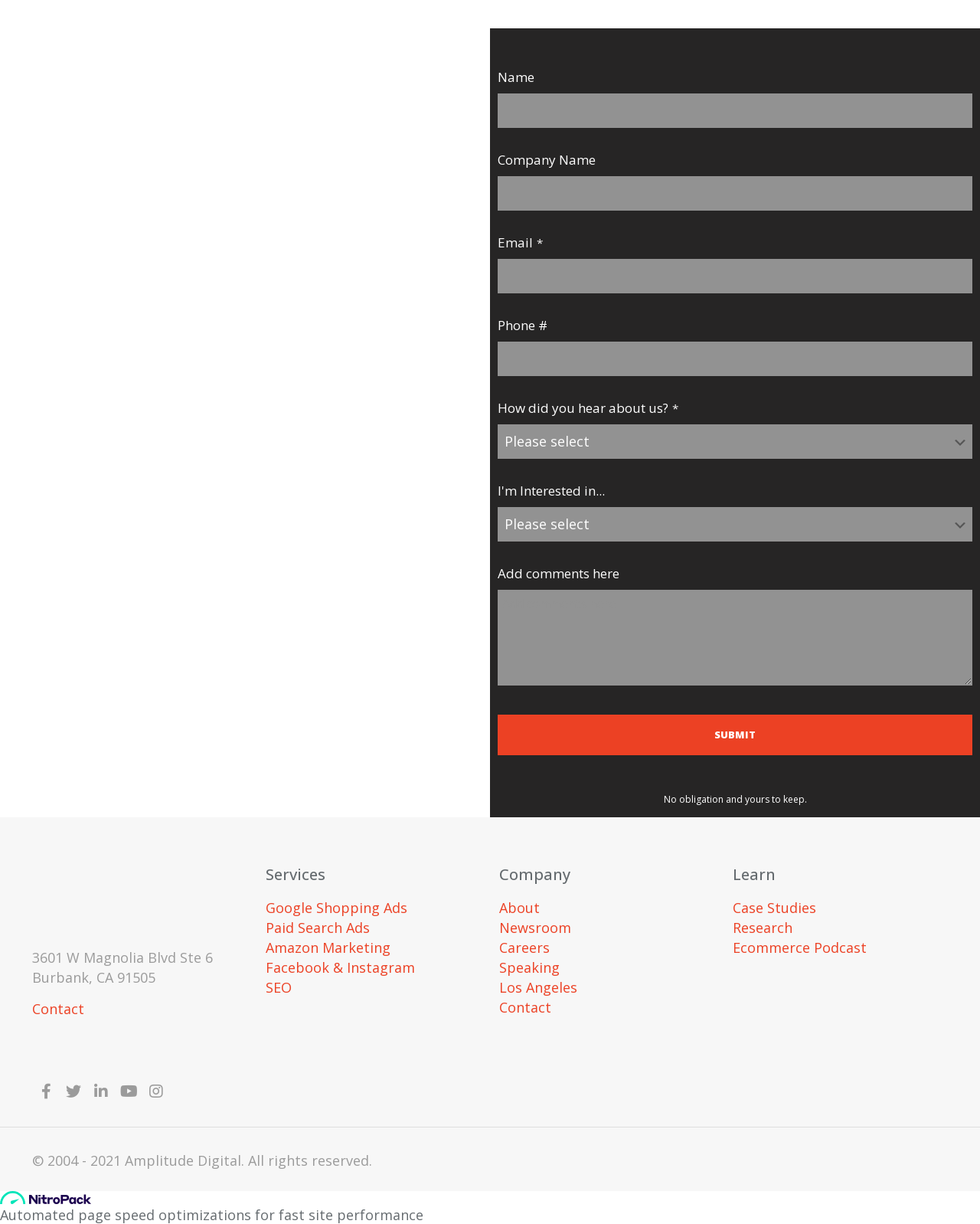Analyze the image and deliver a detailed answer to the question: How many social media links are there?

There are 5 social media links at the bottom of the webpage, which are Facebook, Twitter, LinkedIn, YouTube, and Instagram, each represented by an icon and a generic text.